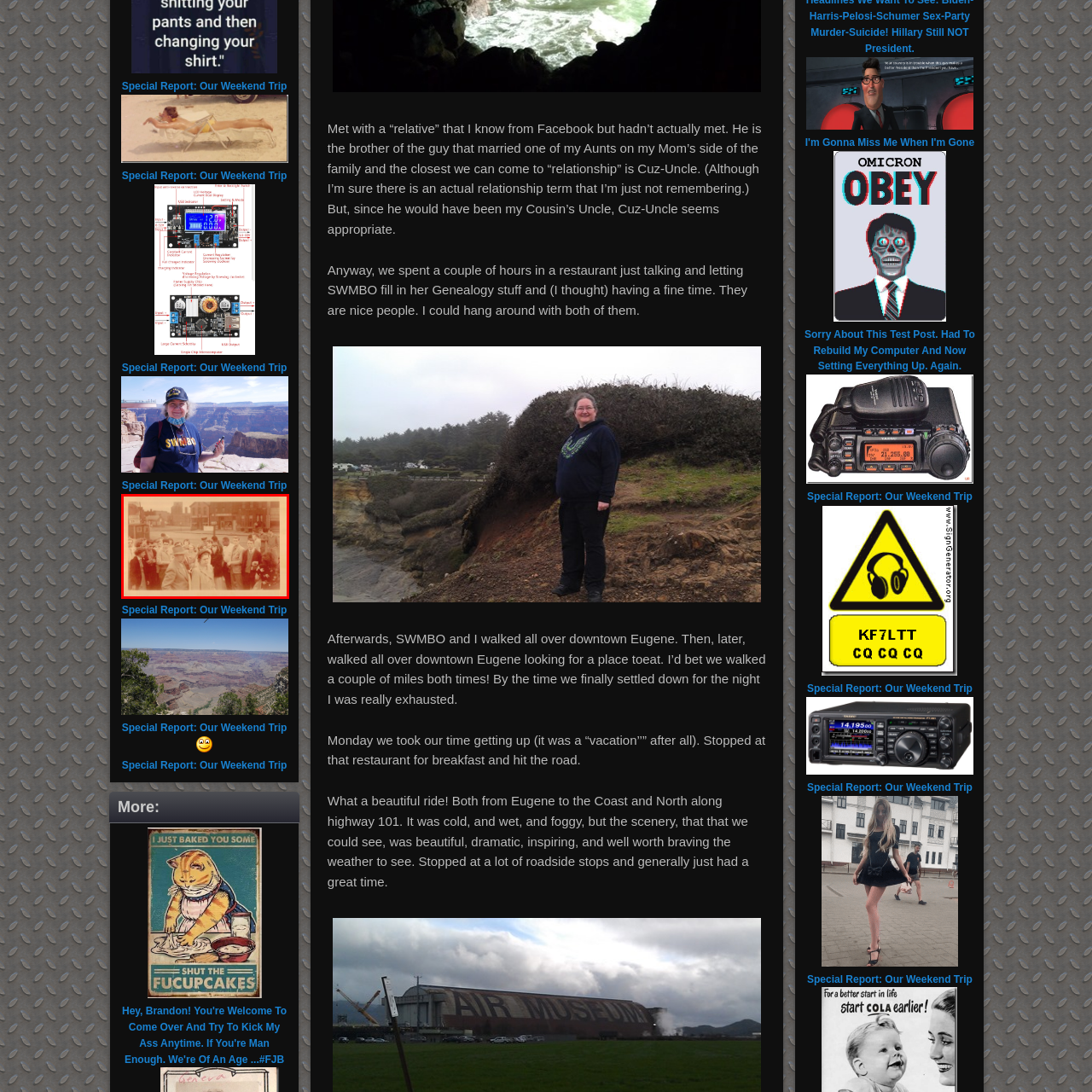Inspect the area marked by the red box and provide a short answer to the question: What type of buildings are in the background?

Old brick buildings